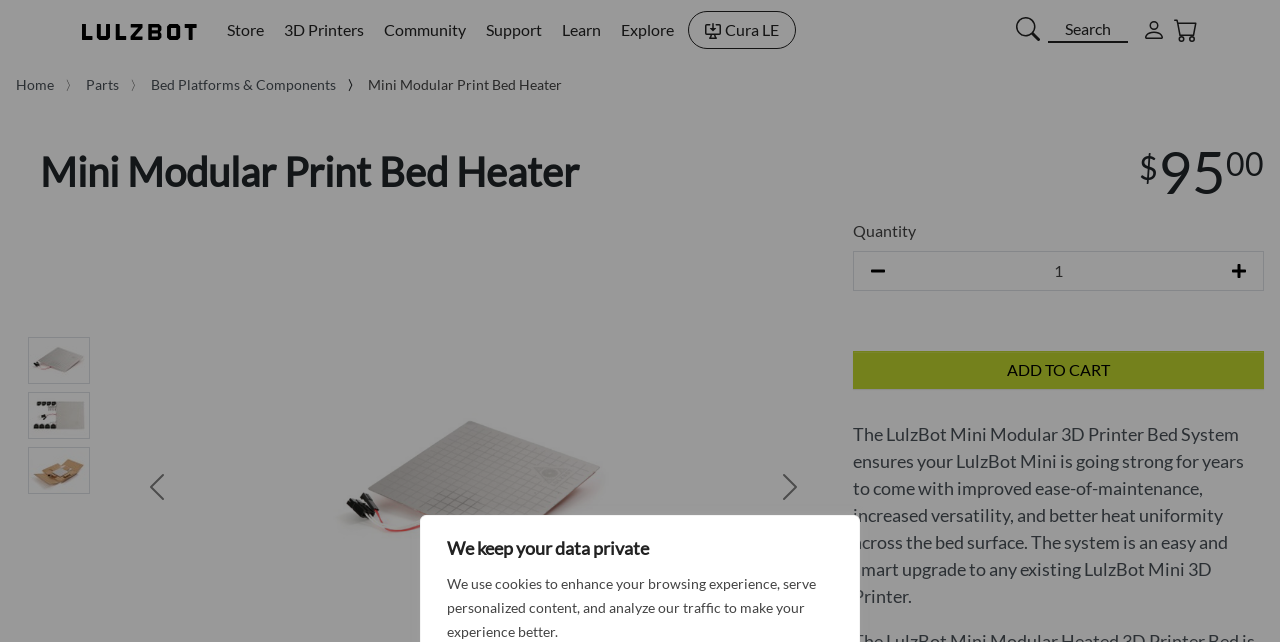Identify and provide the text content of the webpage's primary headline.

Mini Modular Print Bed Heater